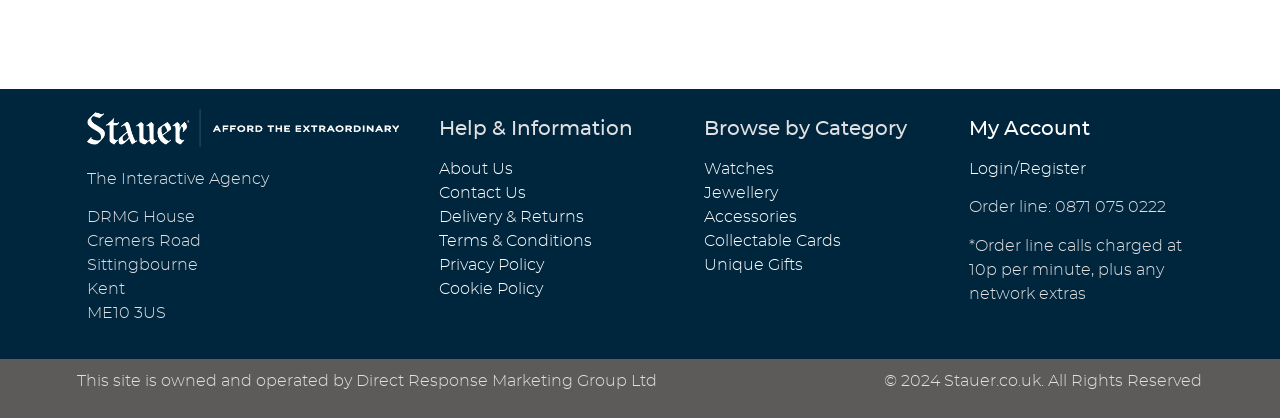Determine the bounding box coordinates of the region I should click to achieve the following instruction: "Login or Register". Ensure the bounding box coordinates are four float numbers between 0 and 1, i.e., [left, top, right, bottom].

[0.757, 0.385, 0.848, 0.424]